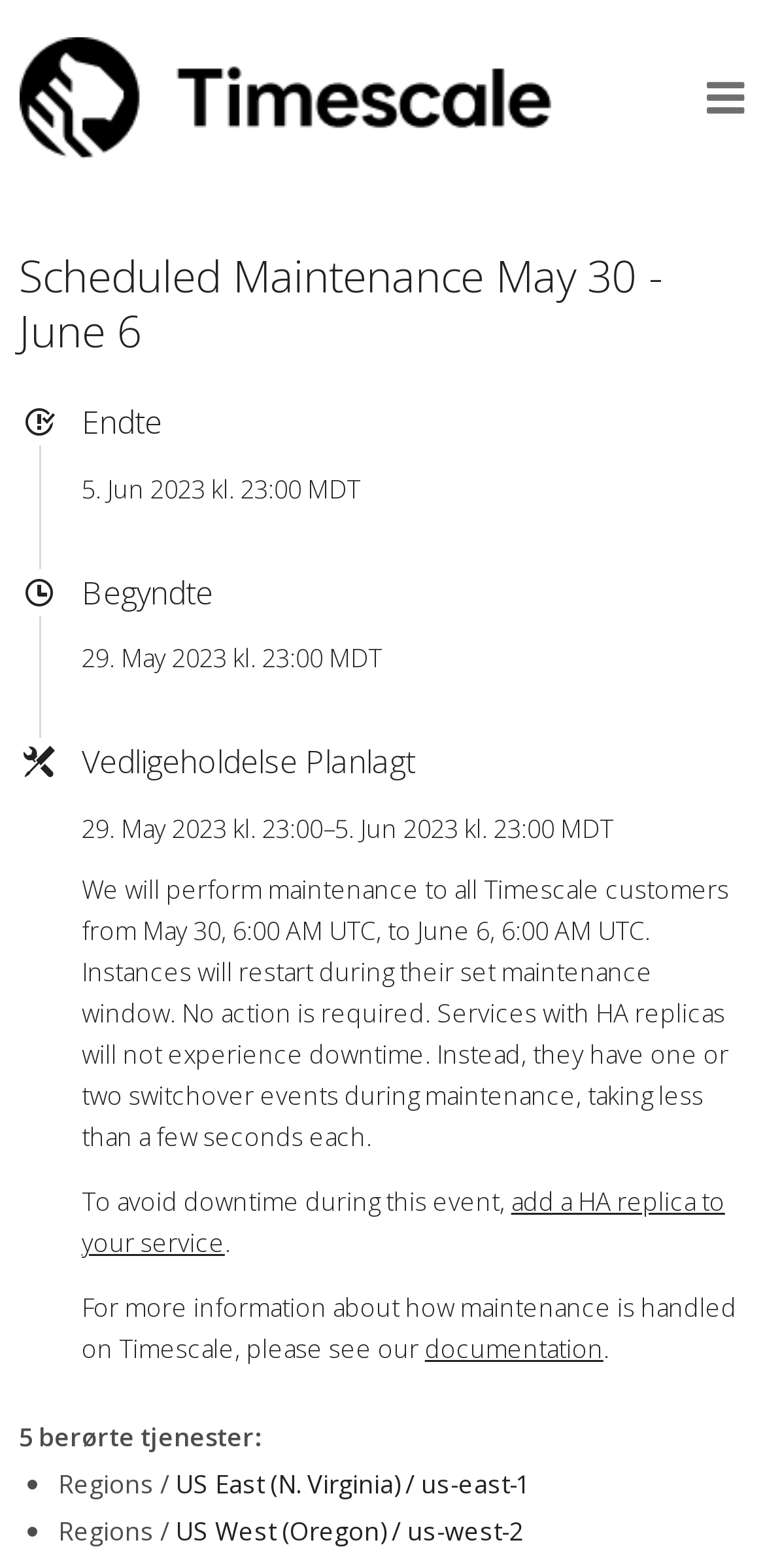Refer to the image and provide a thorough answer to this question:
What is the purpose of the scheduled maintenance?

The purpose of the scheduled maintenance can be inferred from the text 'We will perform maintenance to all Timescale customers from May 30, 6:00 AM UTC, to June 6, 6:00 AM UTC.' which explains the reason for the maintenance. The text indicates that the maintenance is necessary to perform certain tasks.